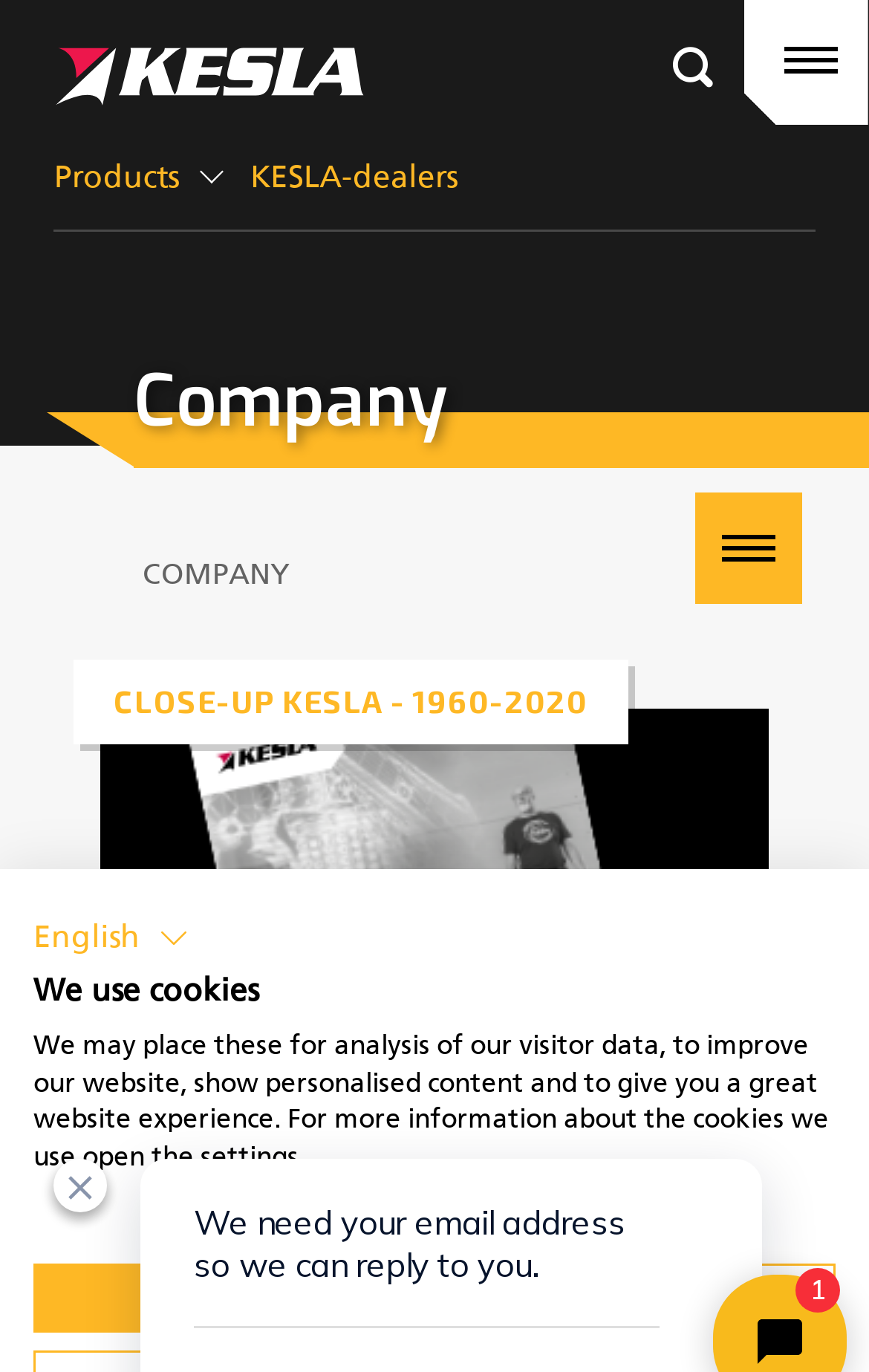Find and indicate the bounding box coordinates of the region you should select to follow the given instruction: "Read more about Close-up Kesla - 1960-2020".

[0.115, 0.517, 0.923, 0.776]